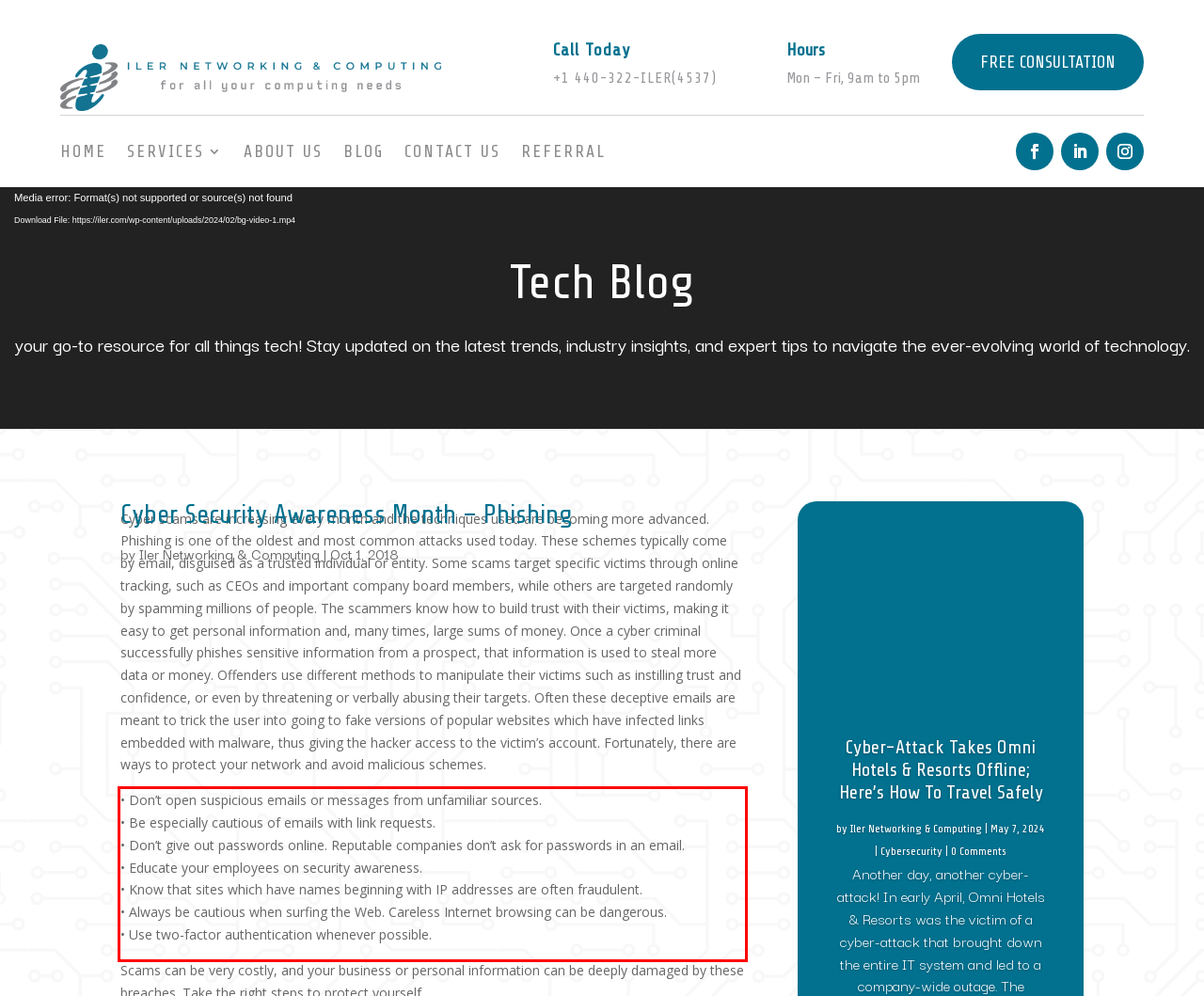Given the screenshot of a webpage, identify the red rectangle bounding box and recognize the text content inside it, generating the extracted text.

• Don’t open suspicious emails or messages from unfamiliar sources. • Be especially cautious of emails with link requests. • Don’t give out passwords online. Reputable companies don’t ask for passwords in an email. • Educate your employees on security awareness. • Know that sites which have names beginning with IP addresses are often fraudulent. • Always be cautious when surfing the Web. Careless Internet browsing can be dangerous. • Use two-factor authentication whenever possible.